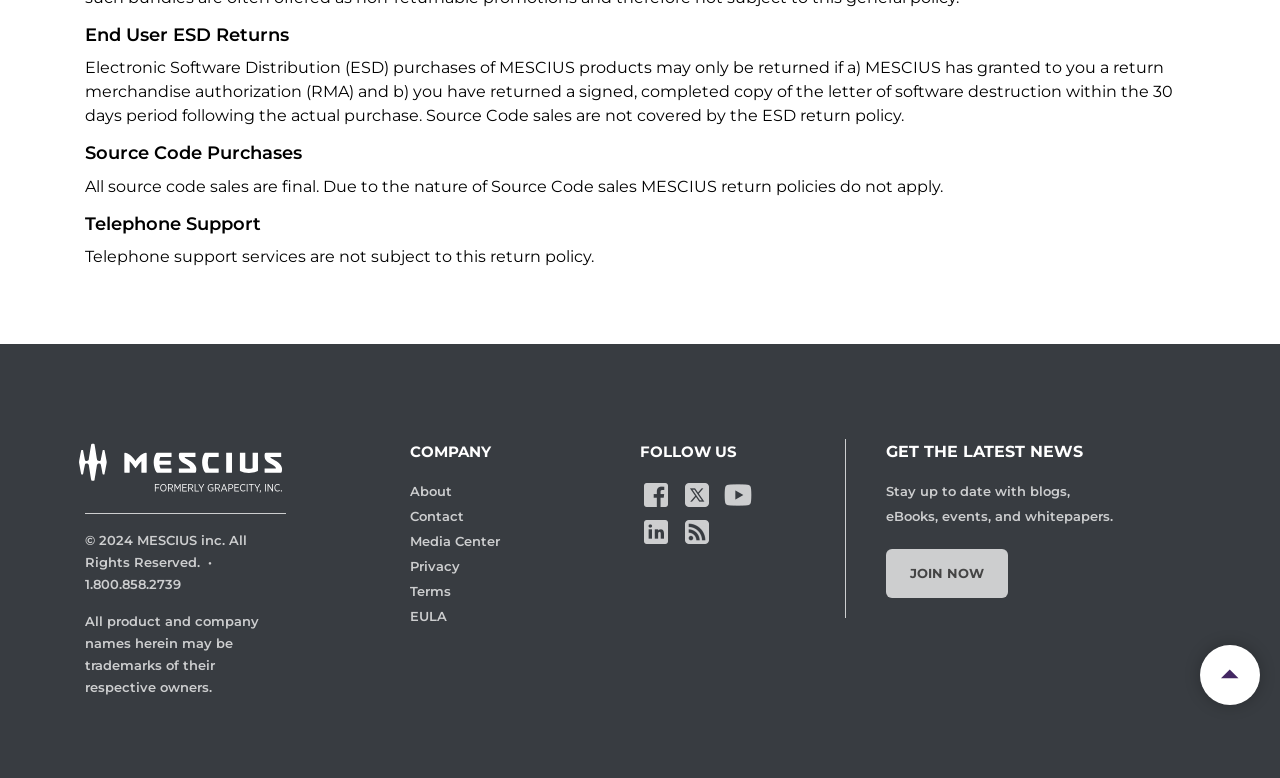Find the bounding box coordinates for the element described here: "Join Now".

[0.692, 0.706, 0.788, 0.769]